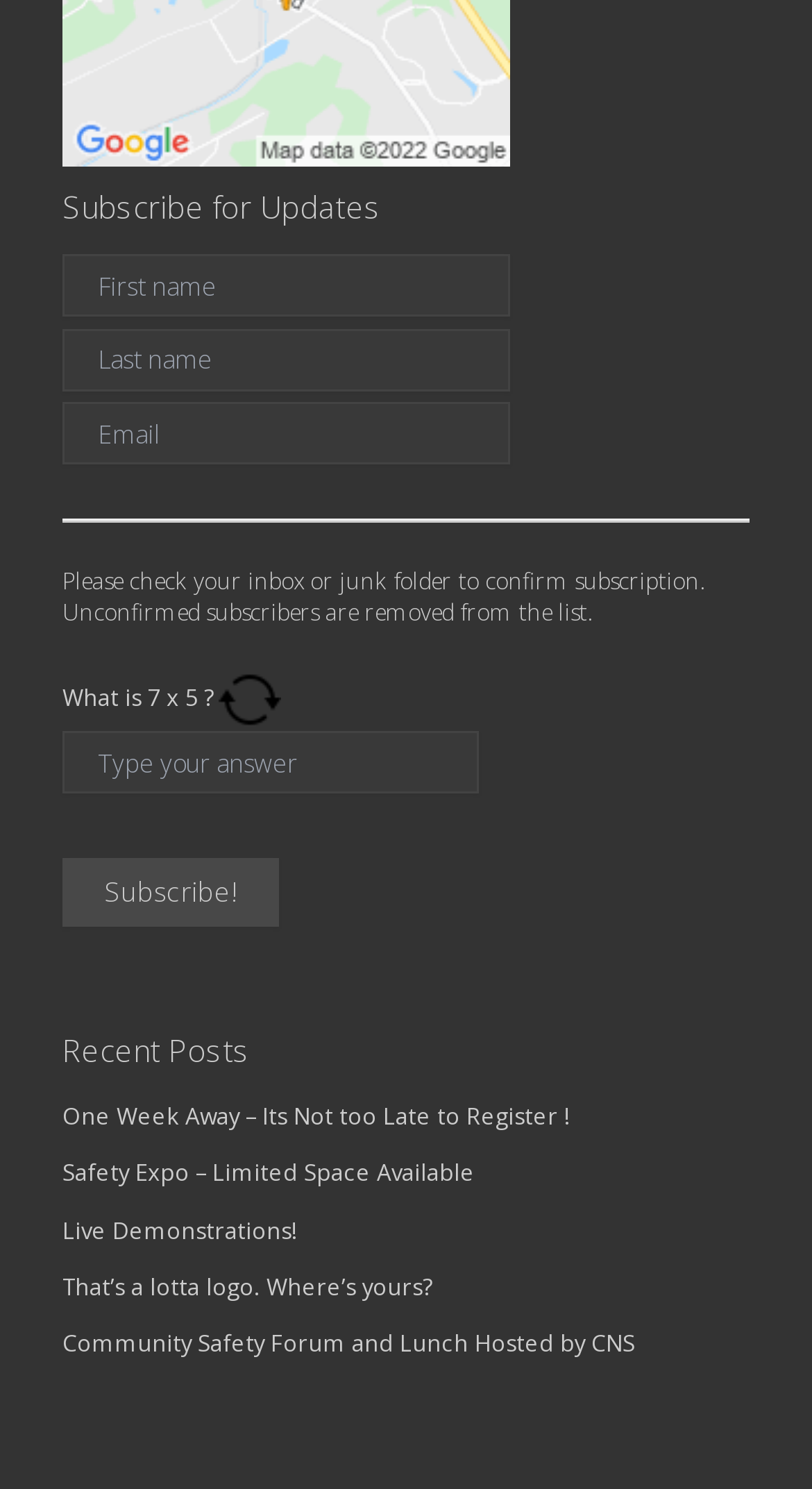Locate the bounding box coordinates of the segment that needs to be clicked to meet this instruction: "browse Gallery".

None